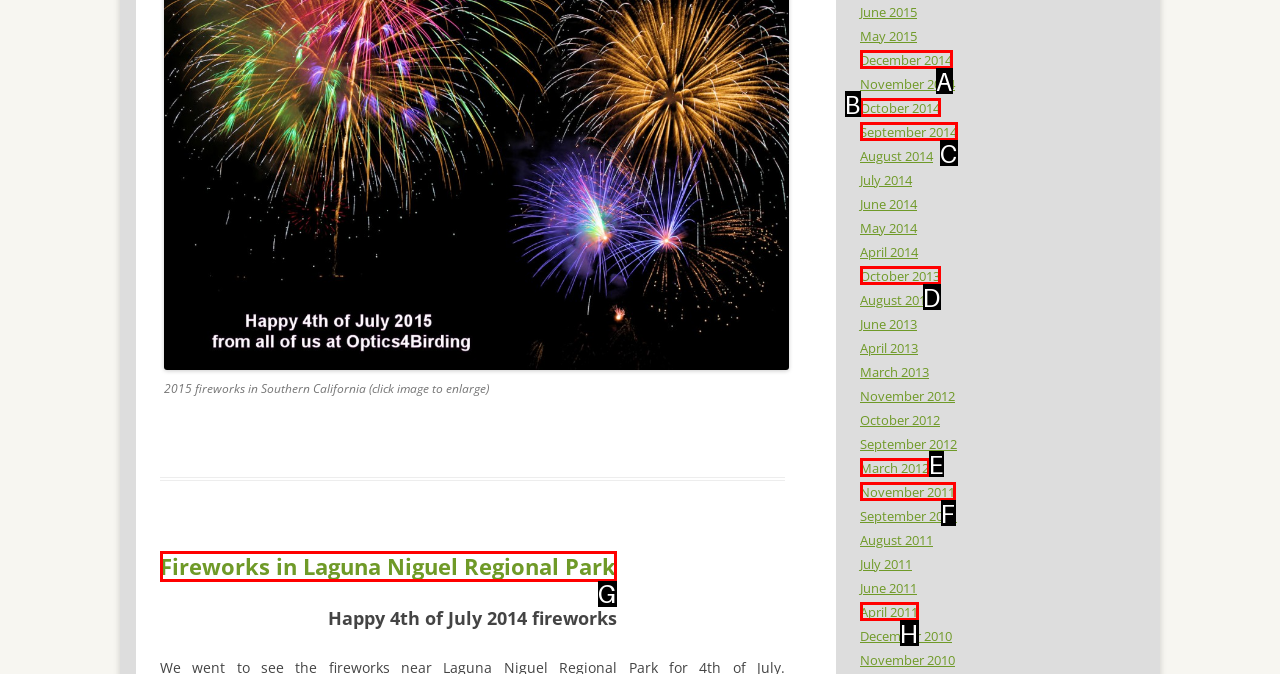Identify the option that corresponds to the description: March 2012. Provide only the letter of the option directly.

E